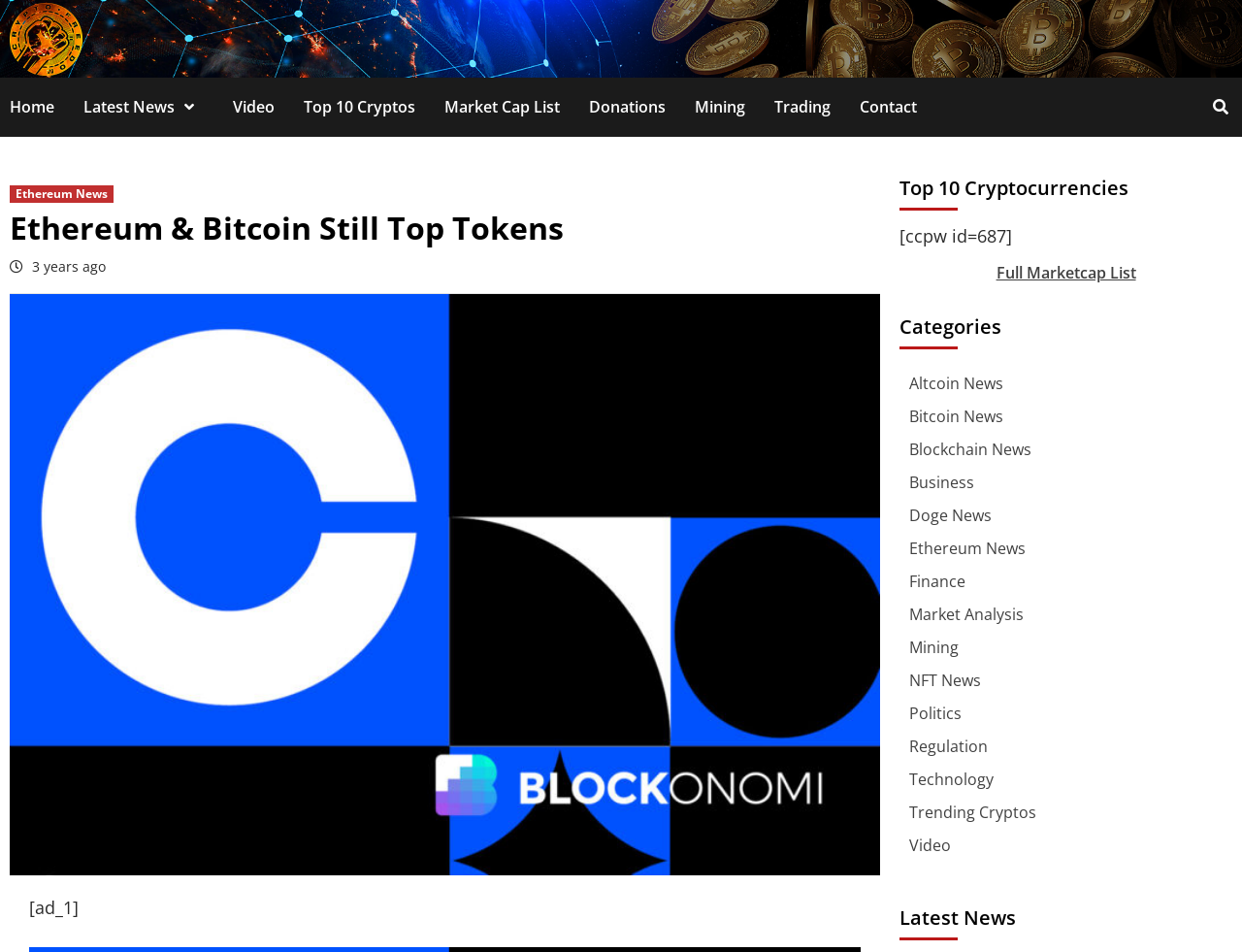Please identify the coordinates of the bounding box for the clickable region that will accomplish this instruction: "View Ethereum News".

[0.008, 0.194, 0.091, 0.213]